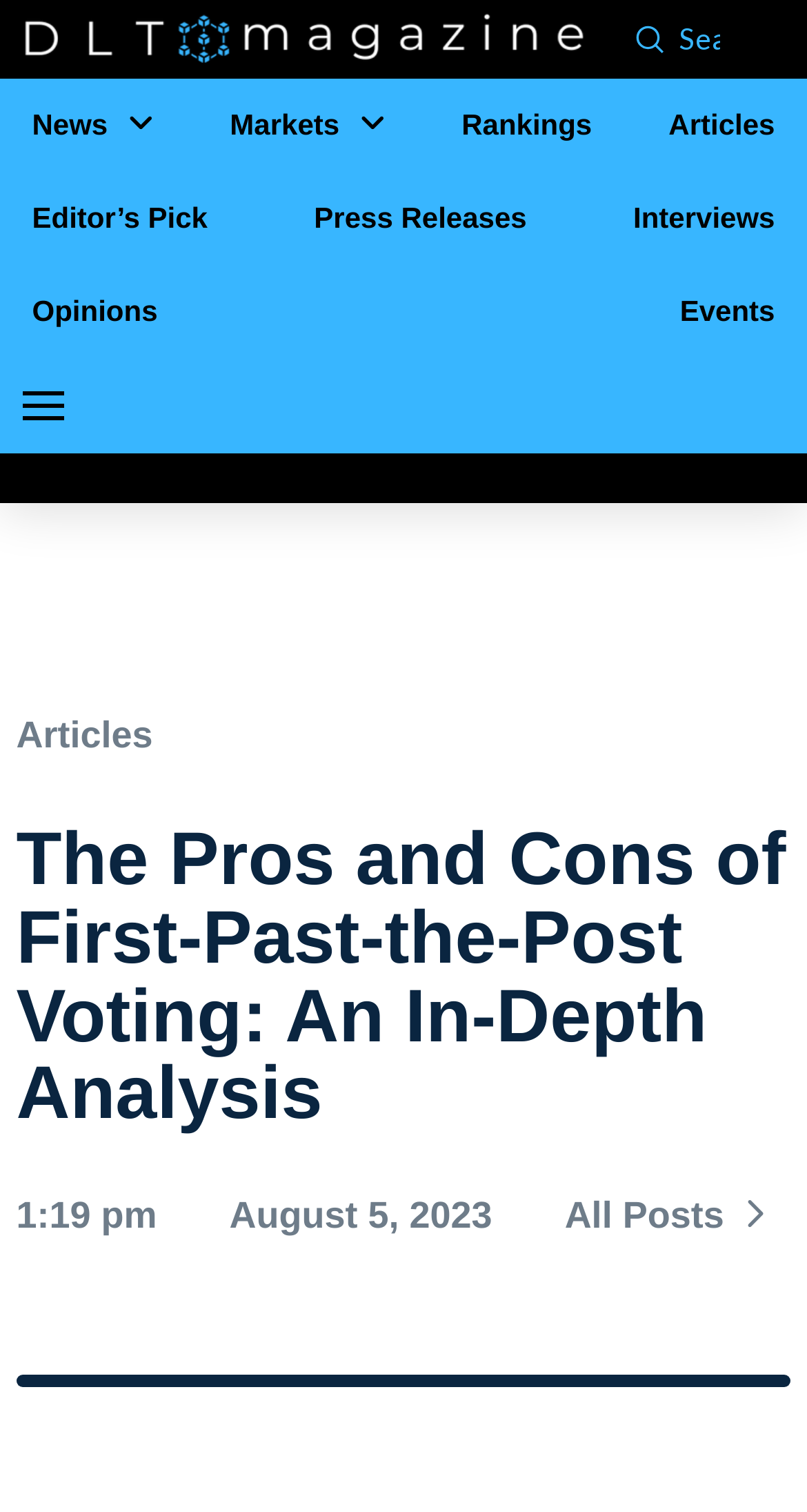What is the date of the article?
Using the image, answer in one word or phrase.

August 5, 2023